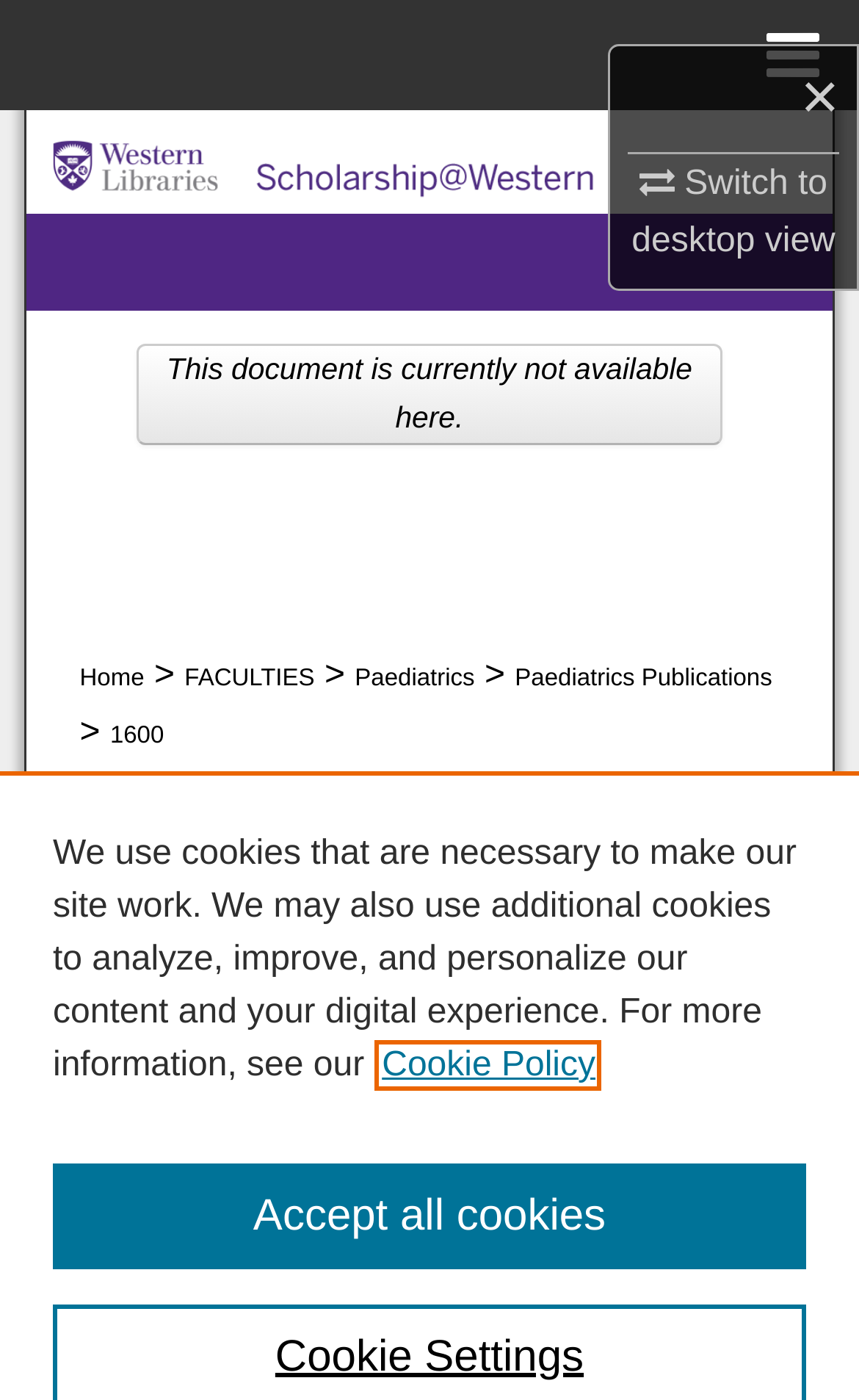Point out the bounding box coordinates of the section to click in order to follow this instruction: "Browse All Collections".

[0.0, 0.157, 1.0, 0.236]